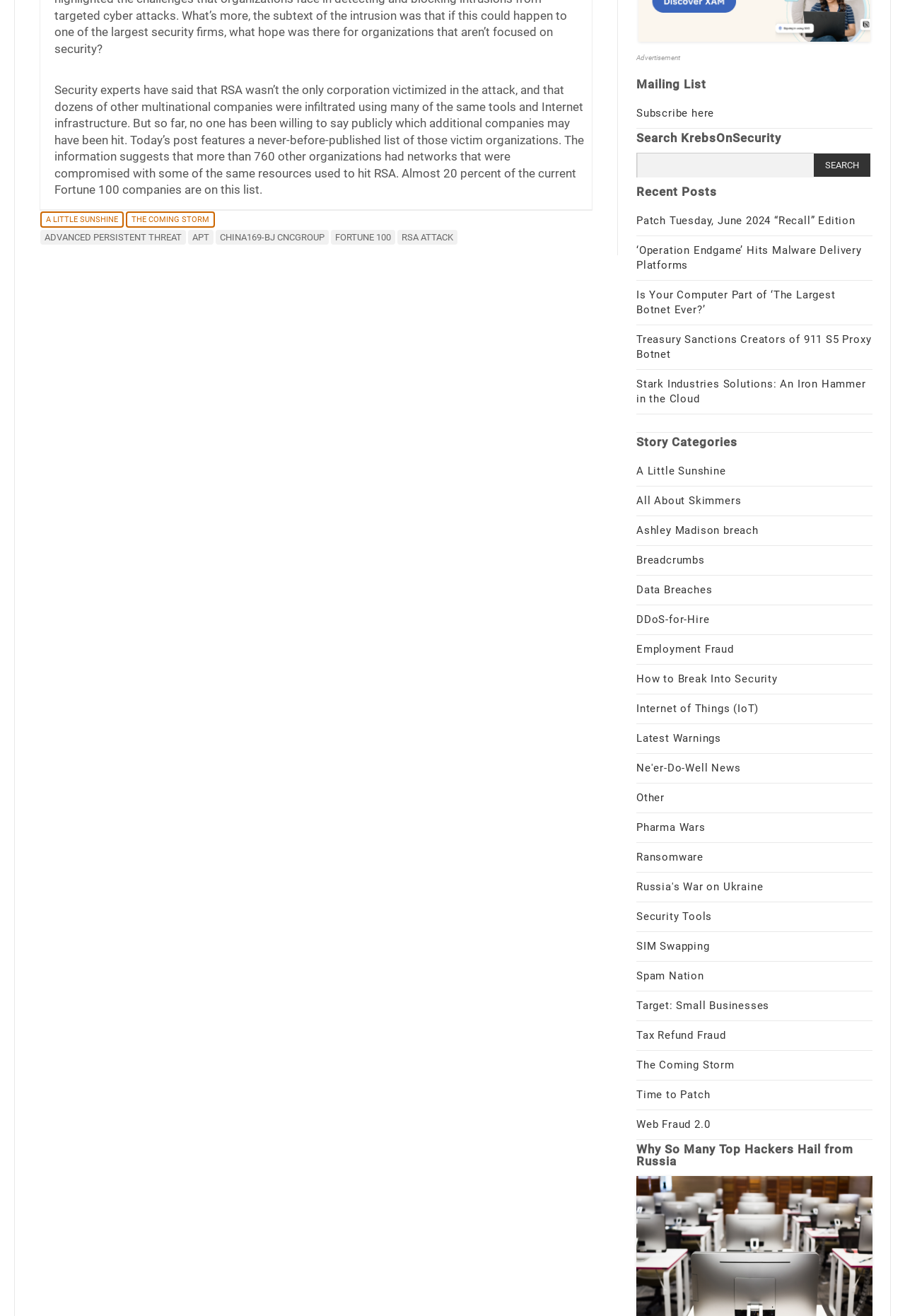Using the provided description: "Breadcrumbs", find the bounding box coordinates of the corresponding UI element. The output should be four float numbers between 0 and 1, in the format [left, top, right, bottom].

[0.703, 0.421, 0.779, 0.43]